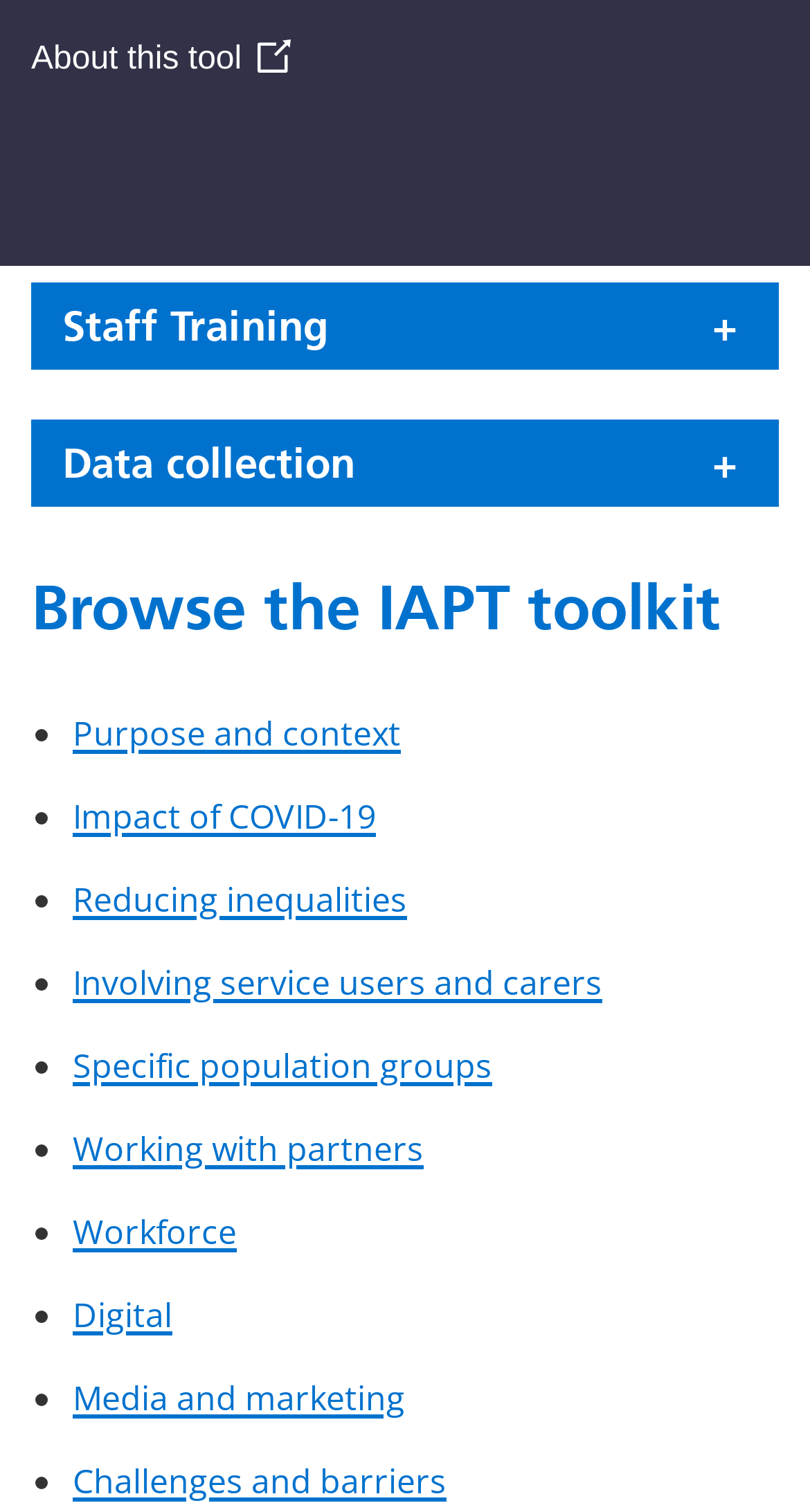Please locate the bounding box coordinates of the element that needs to be clicked to achieve the following instruction: "Explore Data collection +". The coordinates should be four float numbers between 0 and 1, i.e., [left, top, right, bottom].

[0.038, 0.278, 0.962, 0.335]